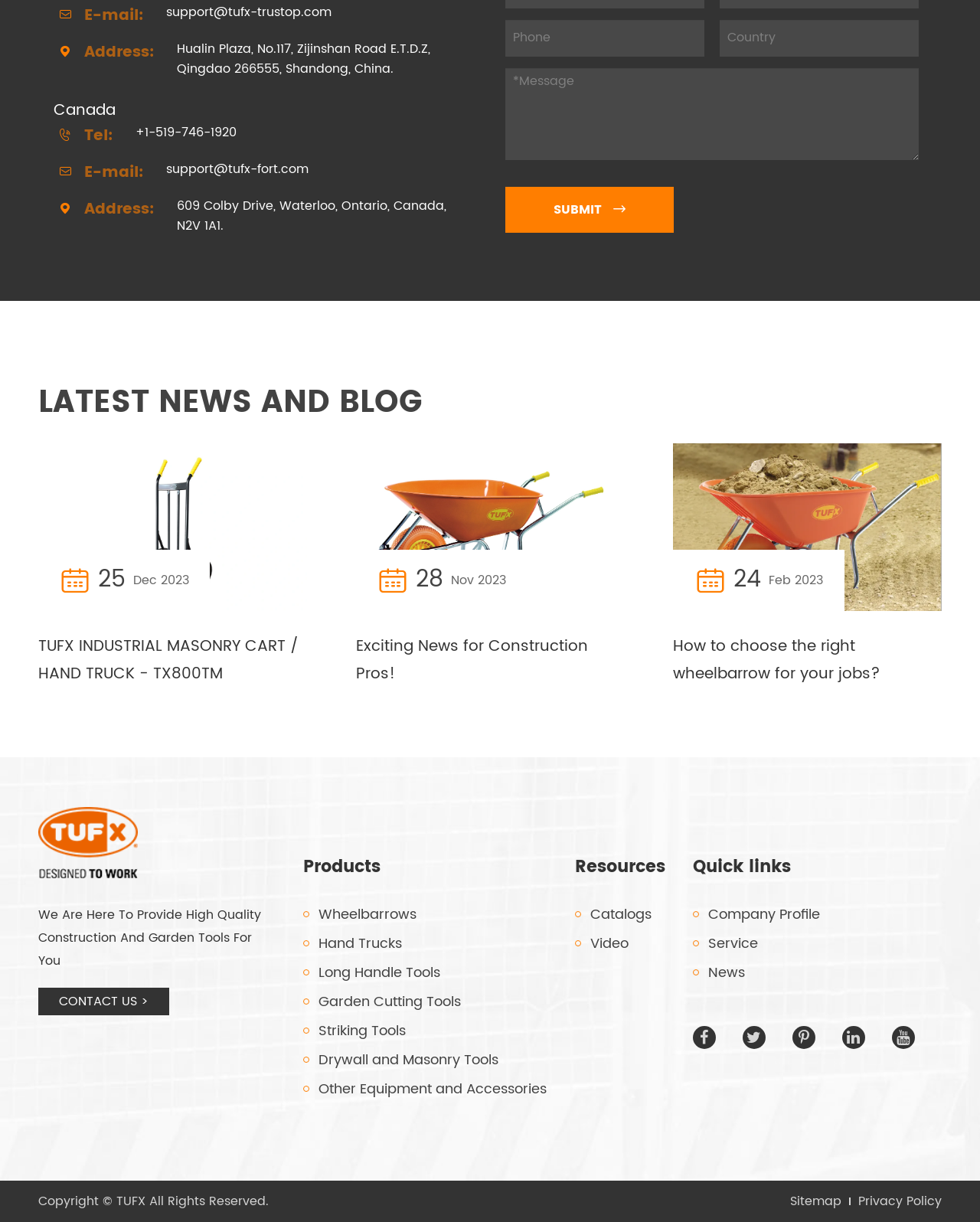Identify the bounding box coordinates for the element you need to click to achieve the following task: "Write a message". Provide the bounding box coordinates as four float numbers between 0 and 1, in the form [left, top, right, bottom].

[0.516, 0.056, 0.938, 0.131]